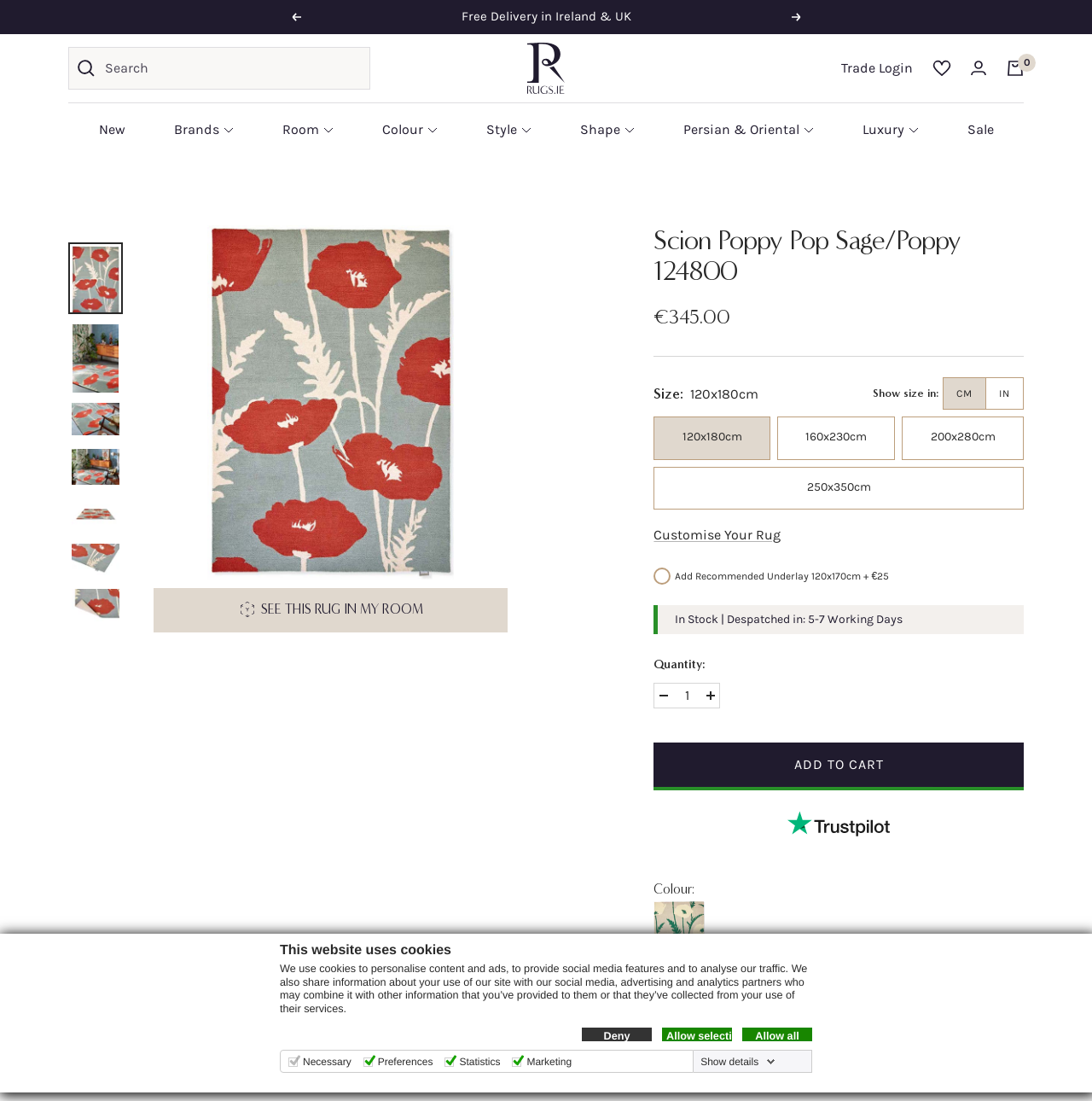Detail the features and information presented on the webpage.

This webpage is about a specific rug product, the Poppy Pop Sage/Poppy rug, which is part of Scion's Poppy Pop collection. The rug features a dramatic poppy print in vivid shades of red and cream. 

At the top of the page, there is a navigation menu with links to various sections, including "New", "Brands", "Room", "Colour", "Style", "Shape", "Persian & Oriental", "Luxury", and "Sale". 

Below the navigation menu, there is a search bar and a logo of Rugs.ie. On the right side of the search bar, there are links to "Trade Login", "Wishlist", "Login", and "Cart". 

The main content of the page is about the rug product, with a large image of the rug displayed prominently. There are several buttons below the image, allowing users to see the rug in different rooms. 

To the right of the image, there is a section with product details, including the product name, sale price, and size. The sale price is €345.00, and the size is 120x180cm. There is also an option to show the size in different units. 

At the bottom of the page, there is a cookie consent dialog with options to deny, allow selection, or allow all cookies.